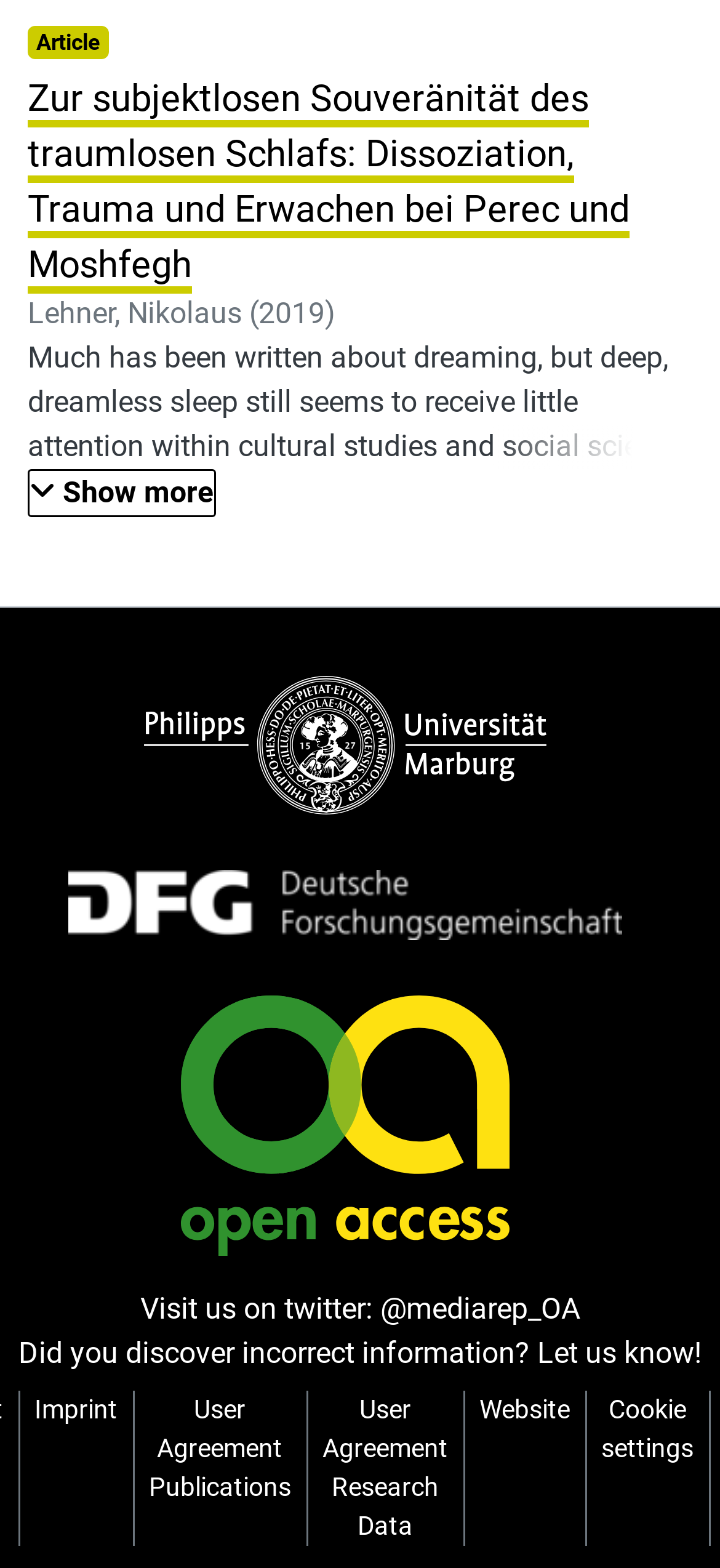Using the provided element description: "Website", identify the bounding box coordinates. The coordinates should be four floats between 0 and 1 in the order [left, top, right, bottom].

[0.645, 0.887, 0.812, 0.986]